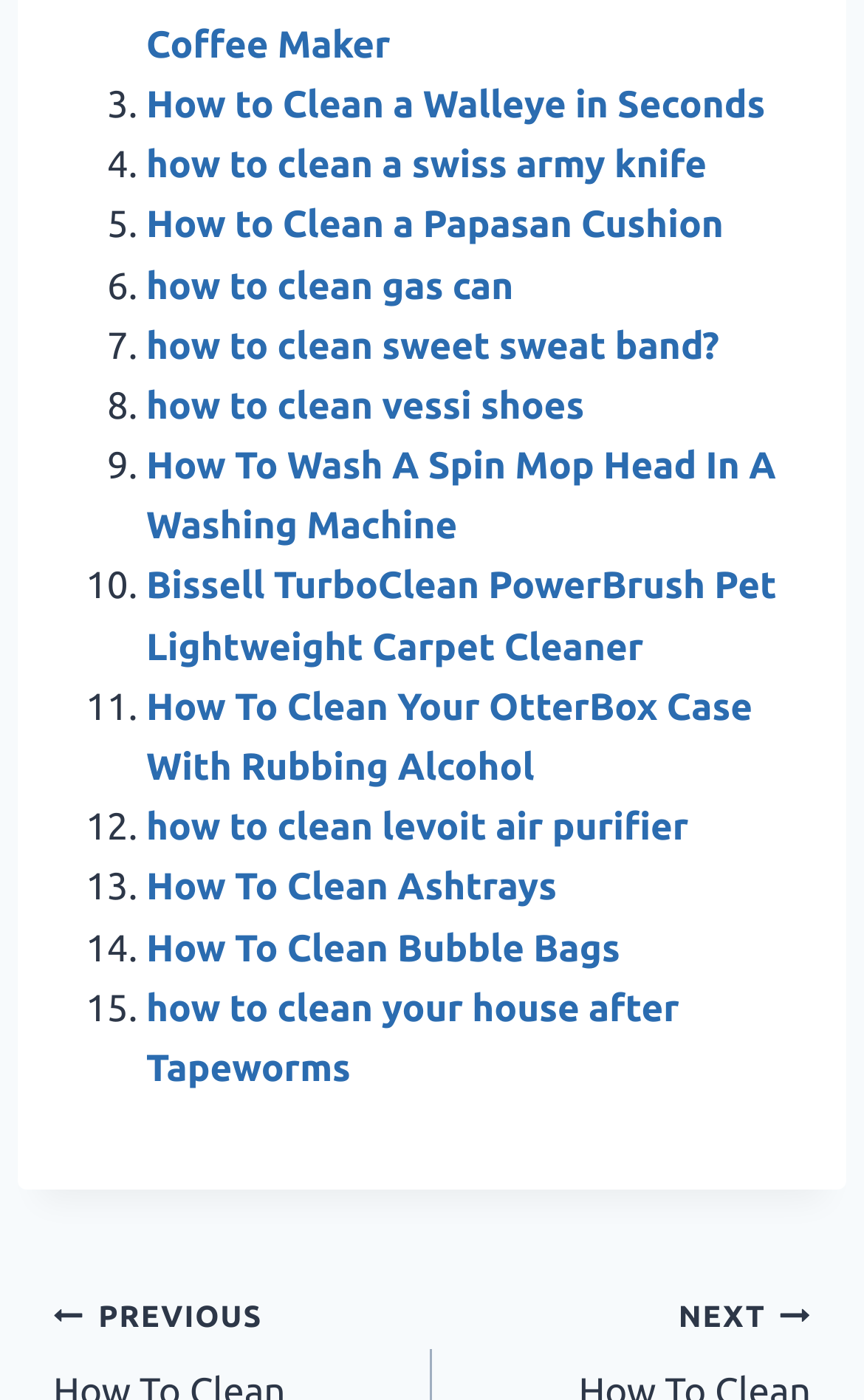Locate the bounding box coordinates of the item that should be clicked to fulfill the instruction: "Click on 'how to clean a swiss army knife'".

[0.169, 0.103, 0.818, 0.133]